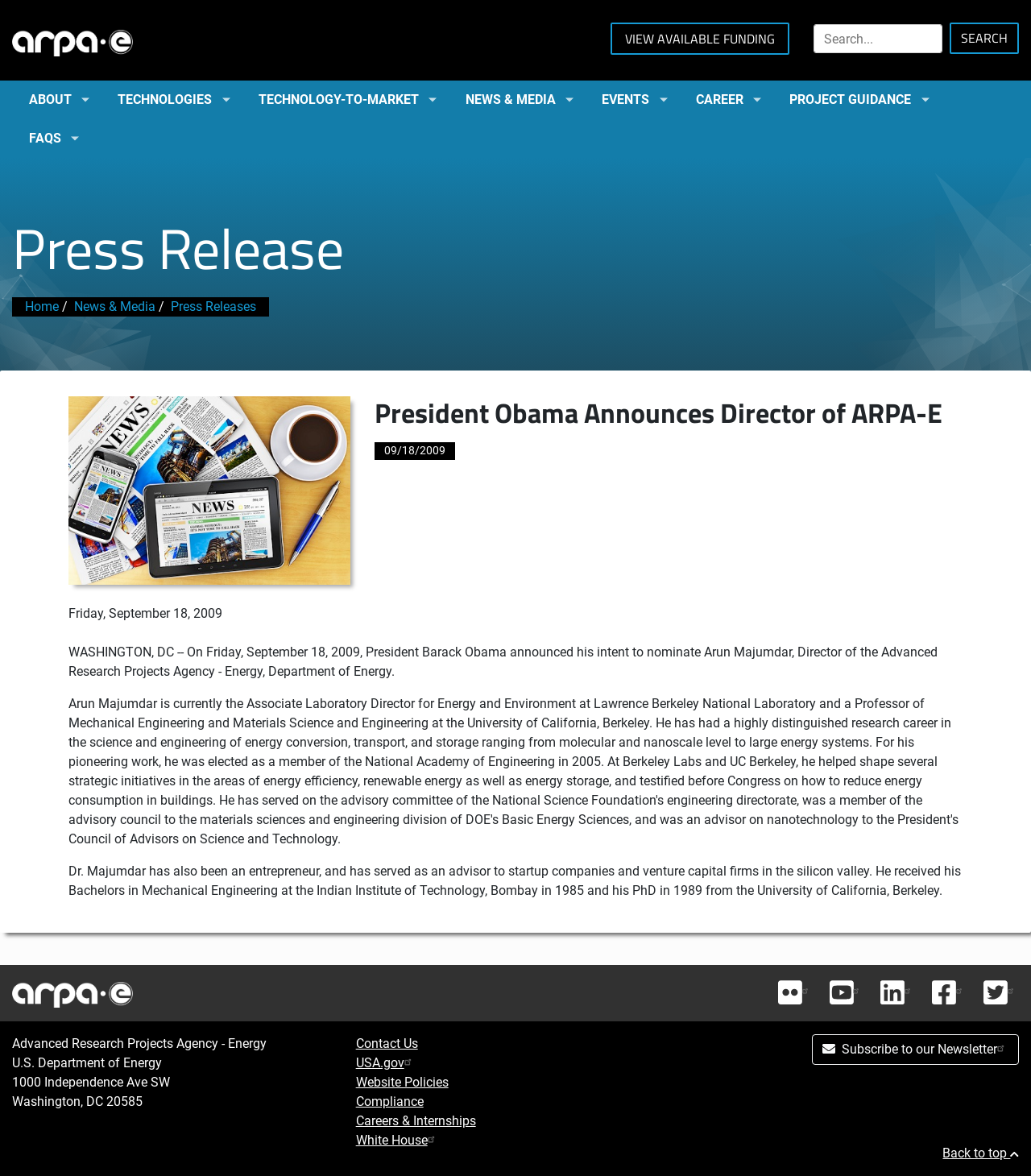What is the purpose of the textbox with a placeholder 'Search...'?
Give a comprehensive and detailed explanation for the question.

I found a textbox element with a placeholder 'Search...' and a bounding box coordinate of [0.789, 0.021, 0.914, 0.045]. Its purpose is likely to allow users to search the website.